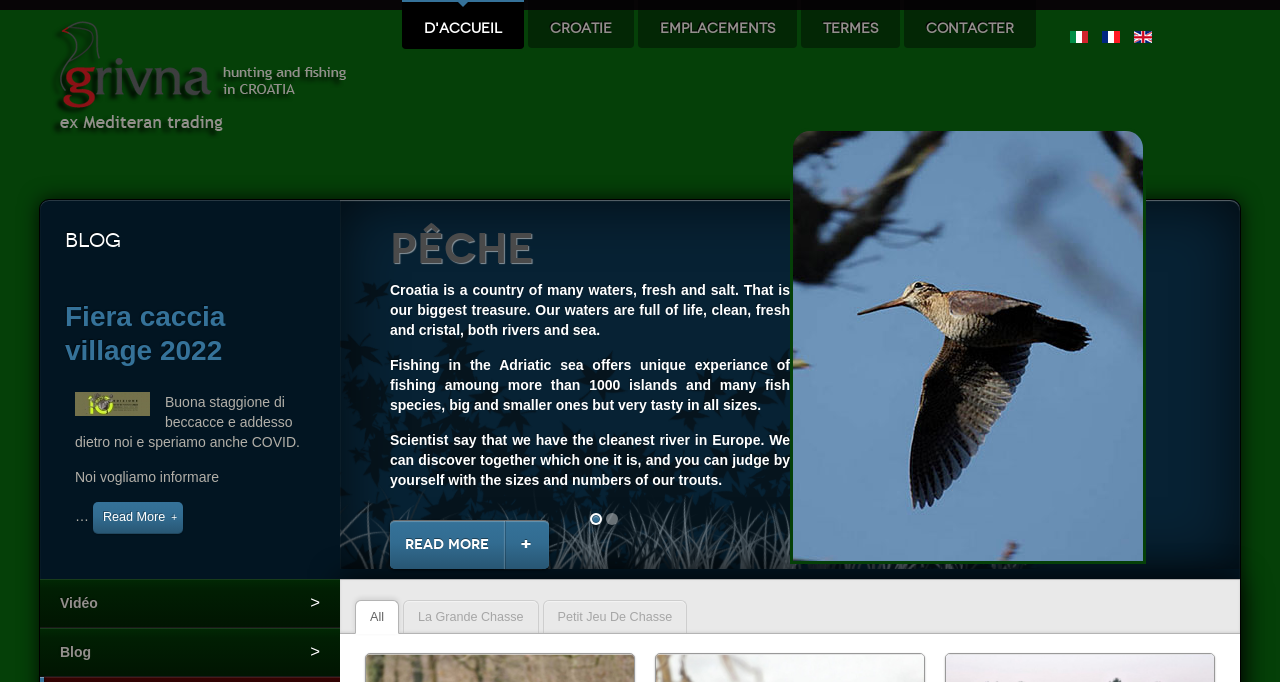Find the UI element described as: "Read More" and predict its bounding box coordinates. Ensure the coordinates are four float numbers between 0 and 1, [left, top, right, bottom].

[0.305, 0.762, 0.429, 0.834]